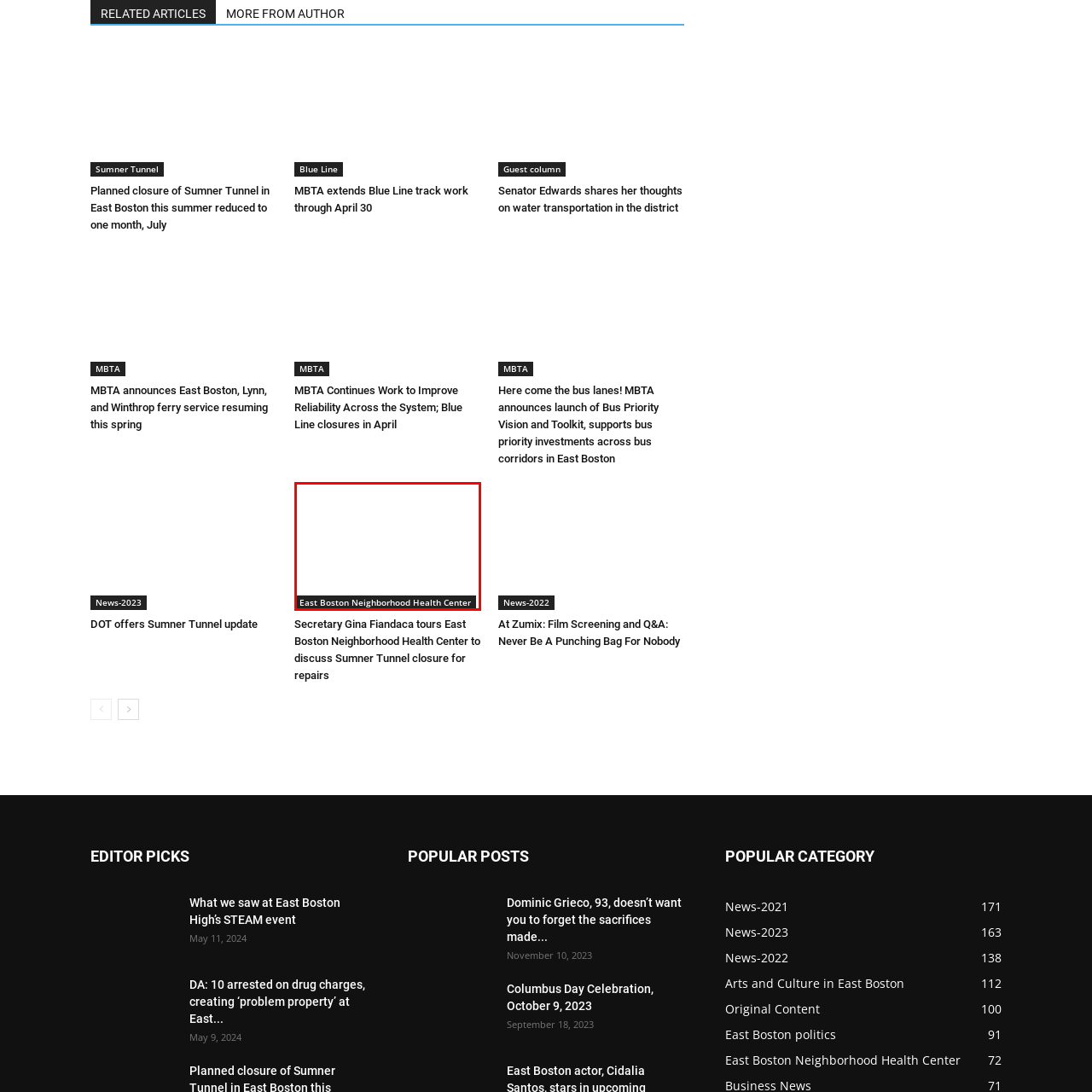What is the purpose of including the health center in community discussions?
Observe the image enclosed by the red boundary and respond with a one-word or short-phrase answer.

Addressing public health needs